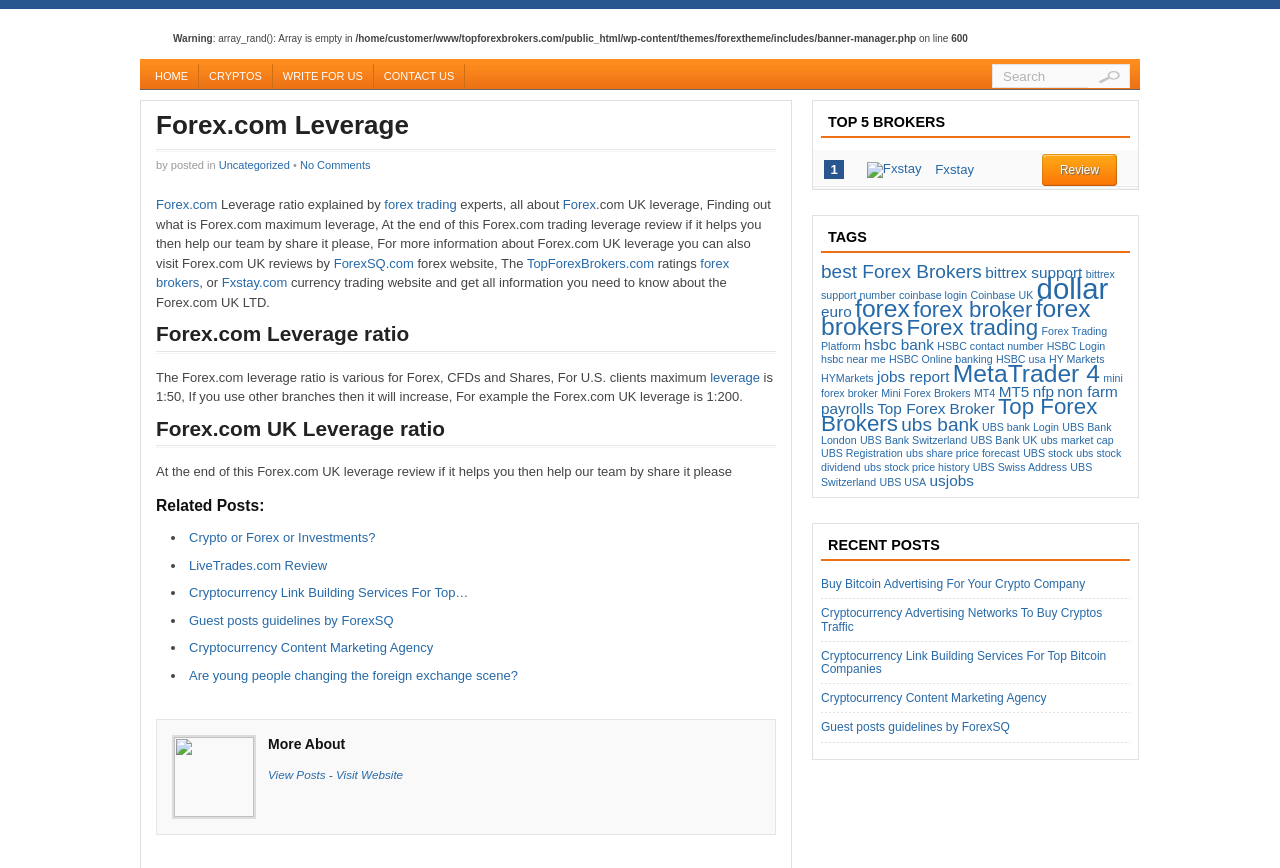Please provide a one-word or phrase answer to the question: 
What is the website's main topic?

Forex